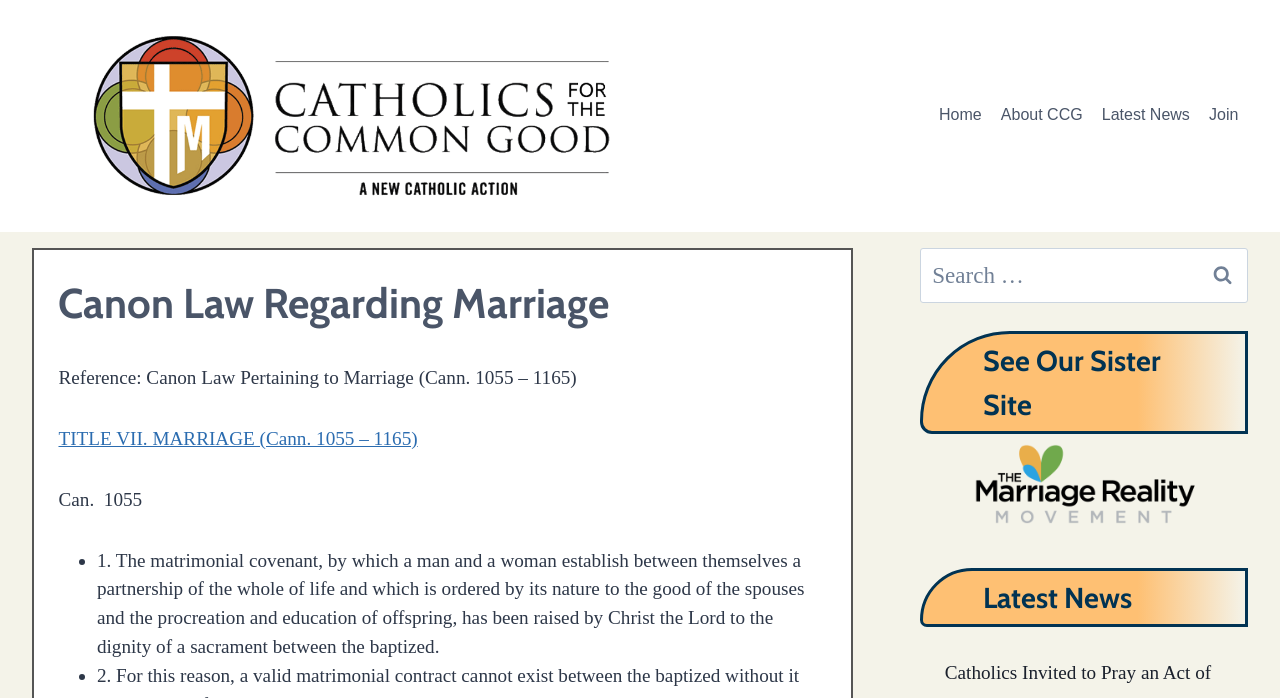Locate and generate the text content of the webpage's heading.

Canon Law Regarding Marriage